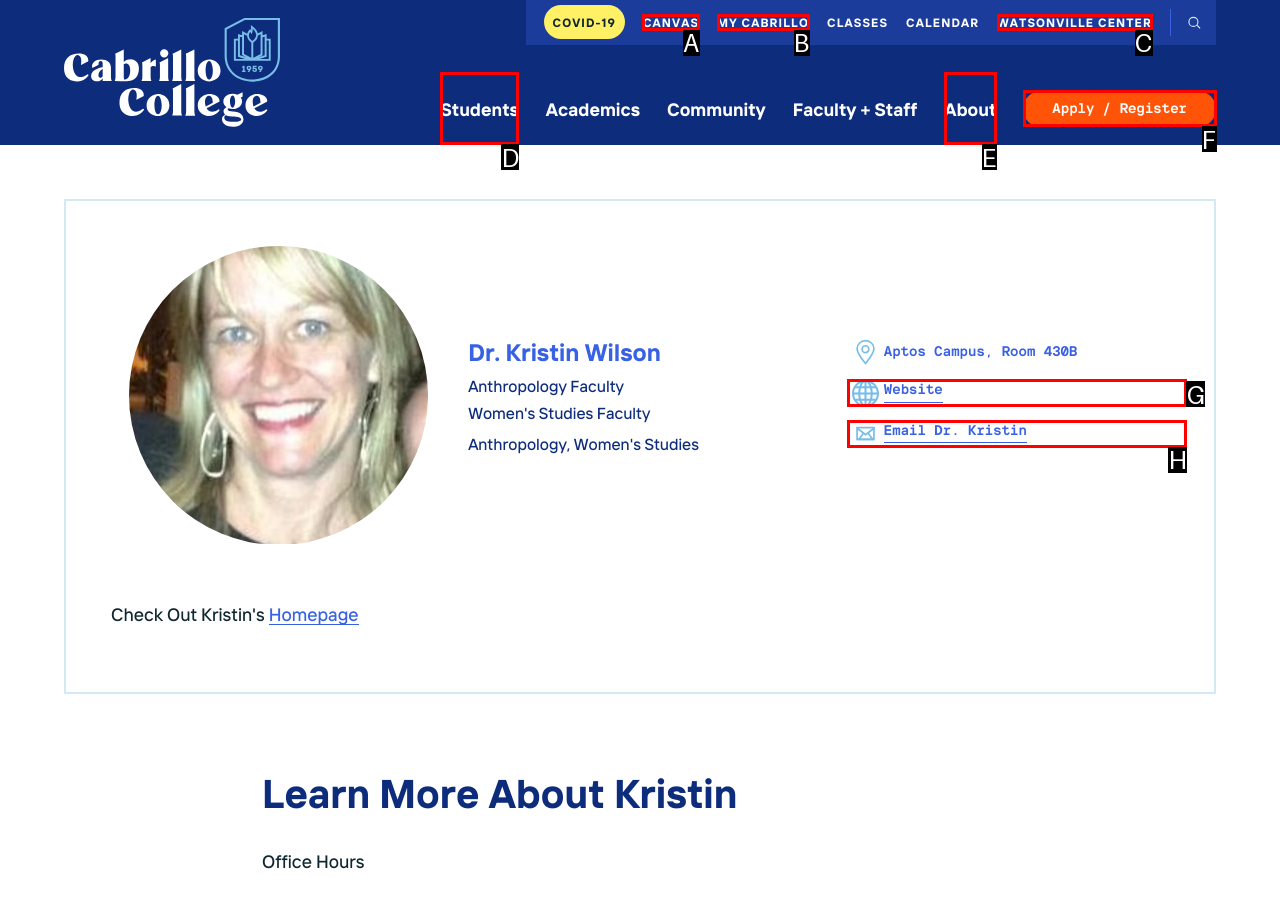Identify the option that corresponds to the description: Apply / Register 
Provide the letter of the matching option from the available choices directly.

F